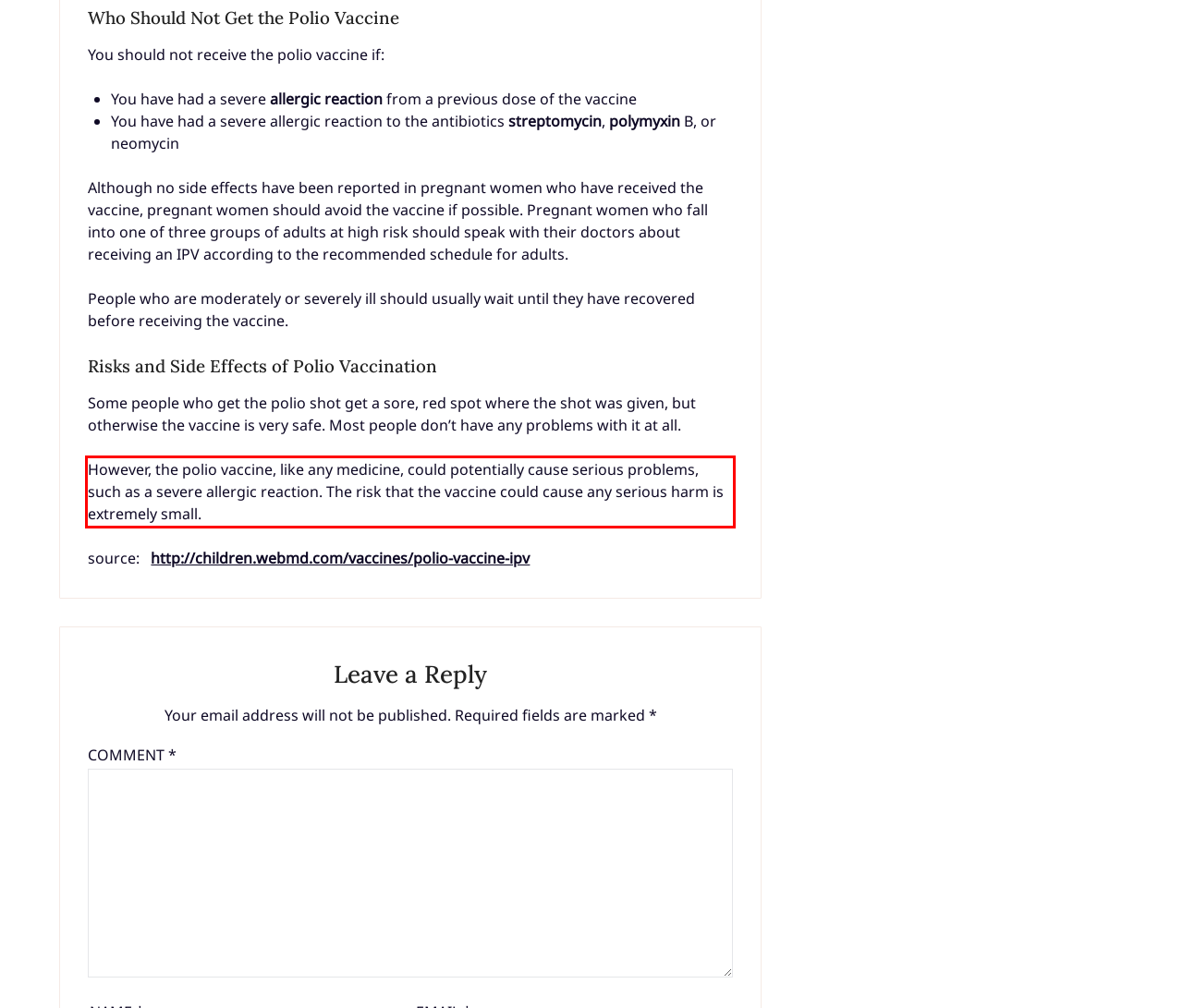You are provided with a screenshot of a webpage that includes a red bounding box. Extract and generate the text content found within the red bounding box.

However, the polio vaccine, like any medicine, could potentially cause serious problems, such as a severe allergic reaction. The risk that the vaccine could cause any serious harm is extremely small.